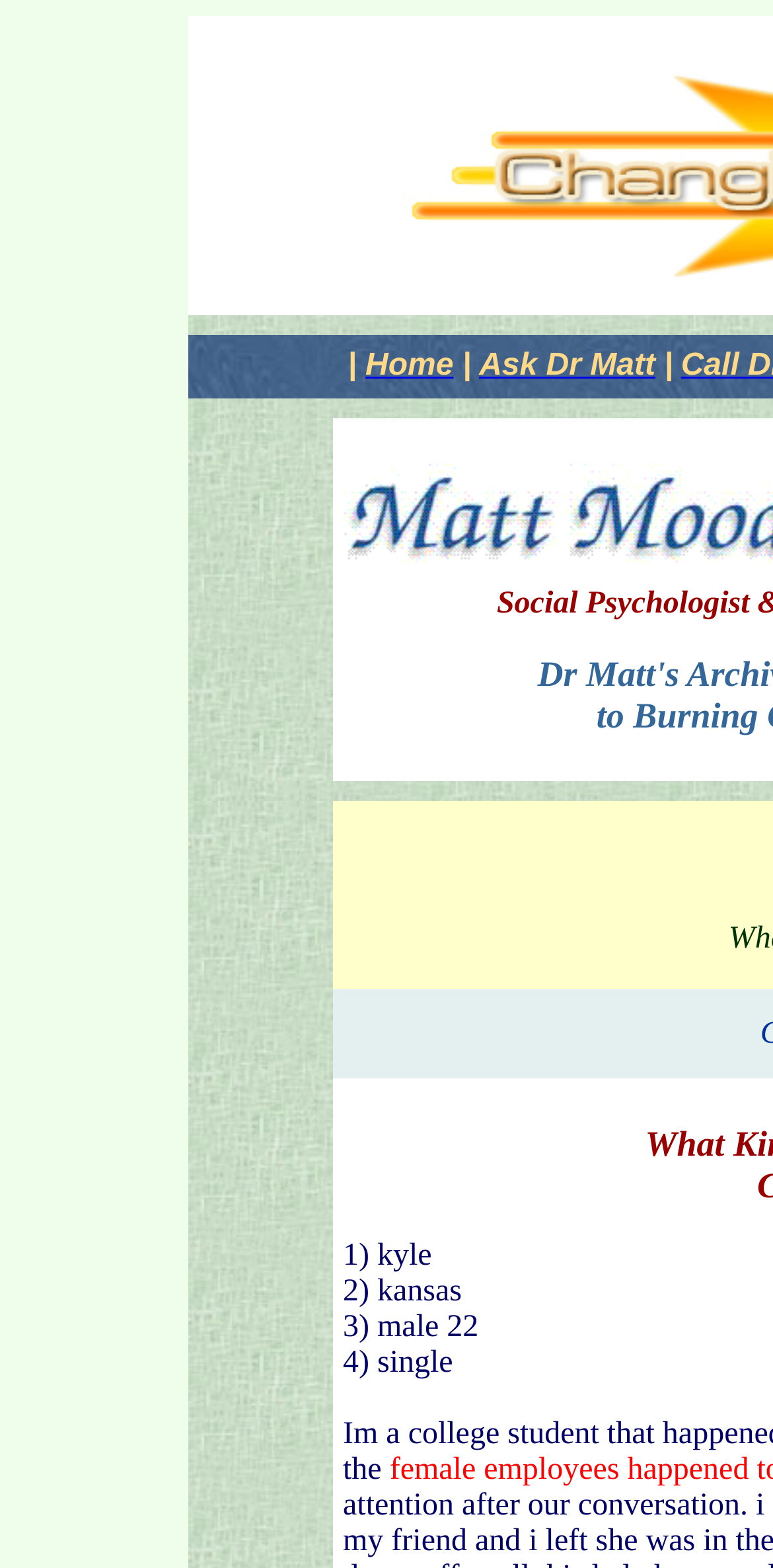What is the age of the person described in the webpage?
Look at the screenshot and provide an in-depth answer.

By analyzing the StaticText elements, we can see that the person described in the webpage is 22 years old, as mentioned in the text '3) male 22'.